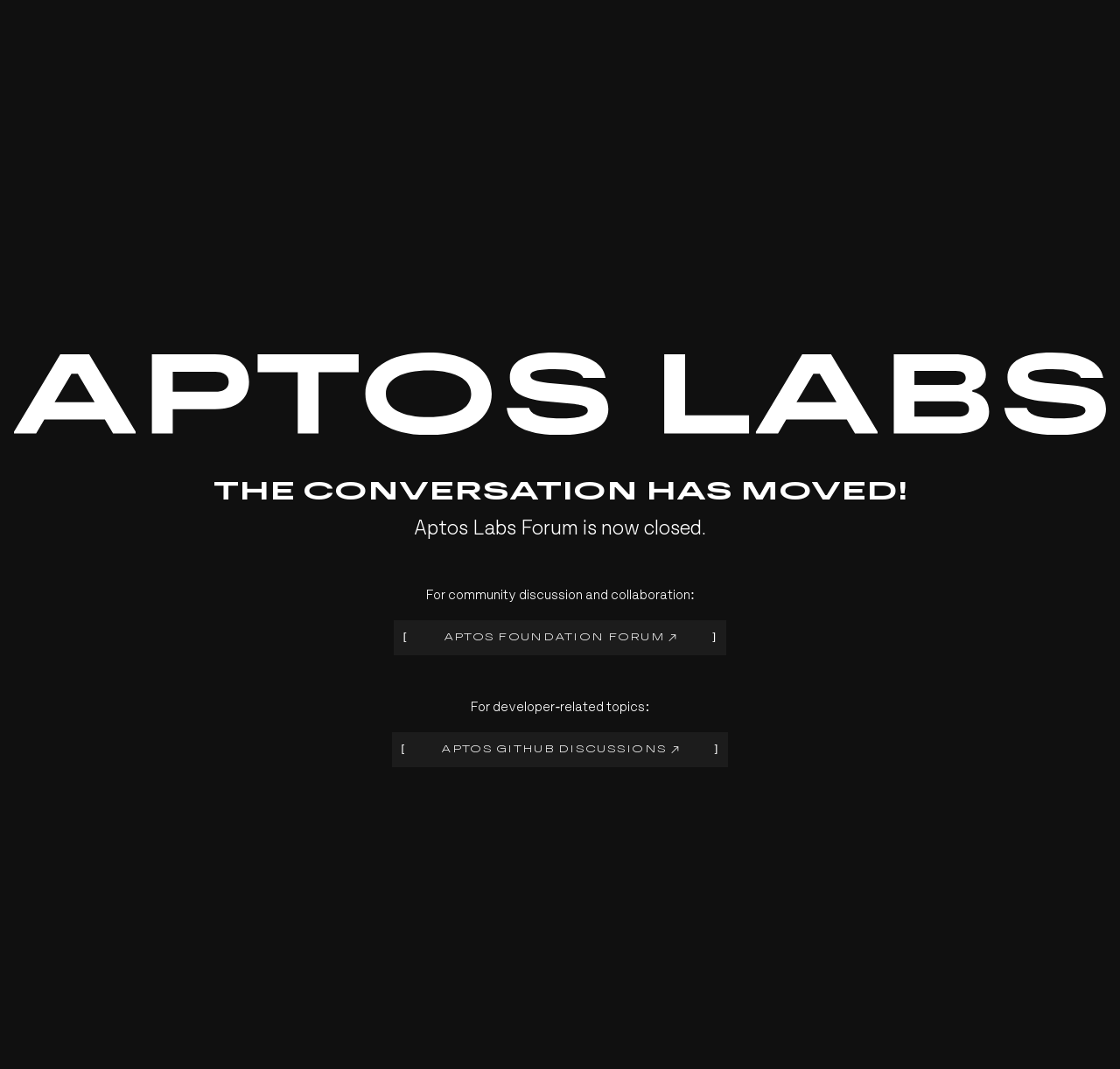Determine the bounding box coordinates for the UI element described. Format the coordinates as (top-left x, top-left y, bottom-right x, bottom-right y) and ensure all values are between 0 and 1. Element description: [Aptos Foundation Forum ]

[0.352, 0.58, 0.648, 0.613]